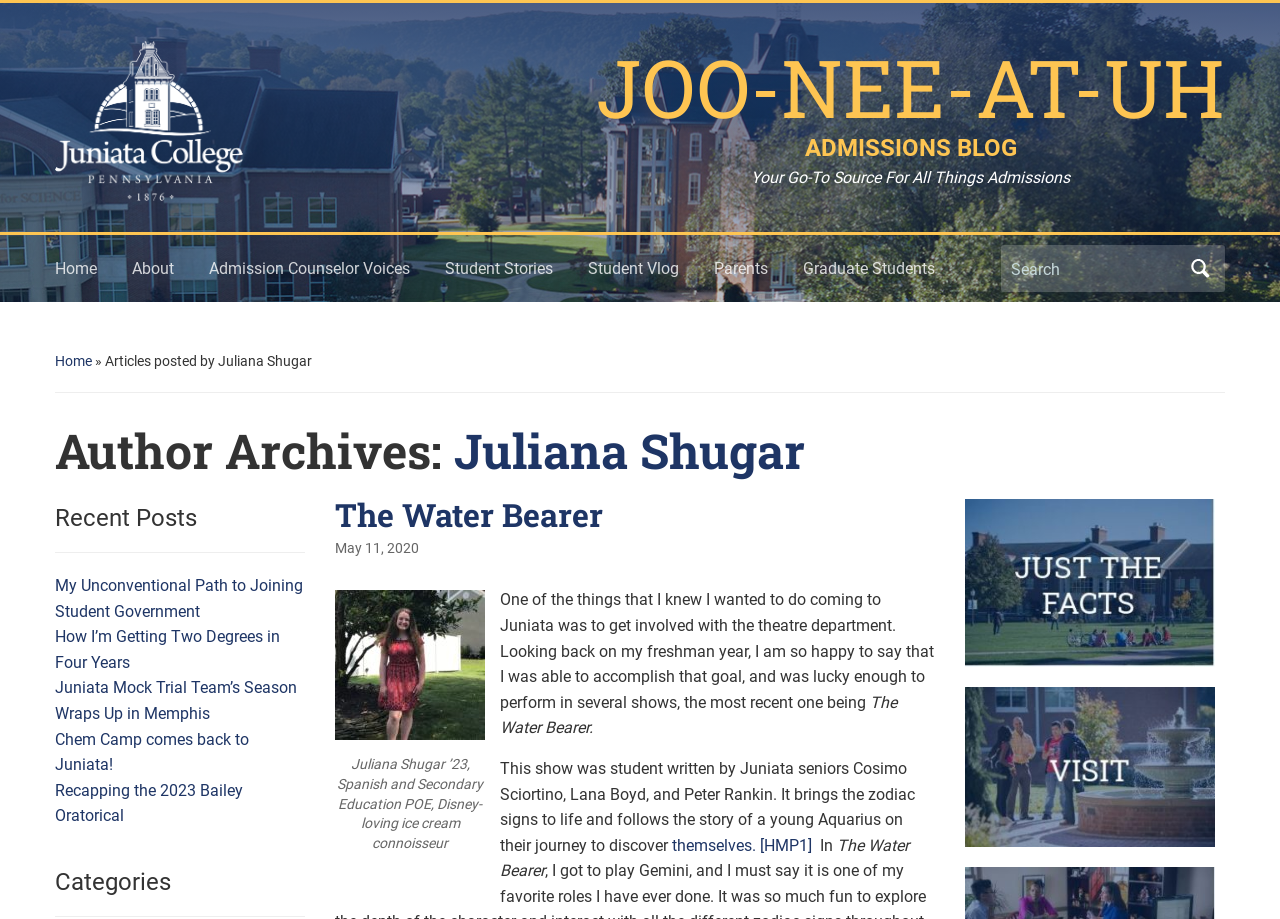What is the author's name?
Answer the question with a single word or phrase, referring to the image.

Juliana Shugar